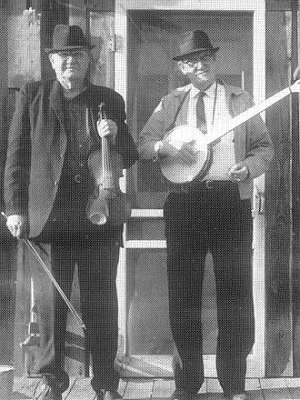What is the man on the left holding?
Examine the image and provide an in-depth answer to the question.

I observed the image and saw that the man on the left is holding a traditional stringed instrument, which is identified as a fiddle.